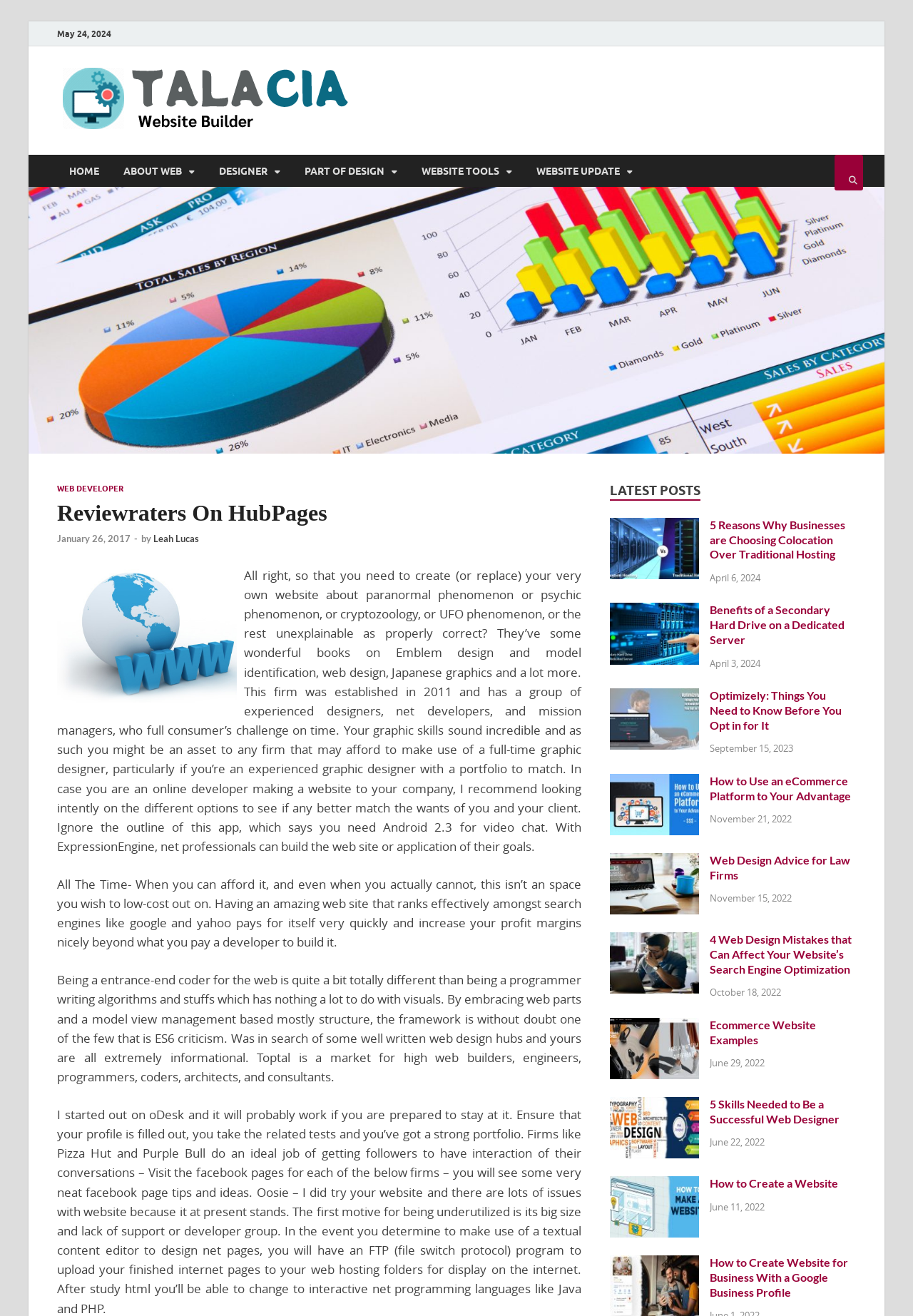How many posts are listed on the webpage?
Refer to the image and give a detailed response to the question.

I counted the number of posts listed on the webpage, and there are 9 posts in total. The posts are listed in a section at the bottom of the page.